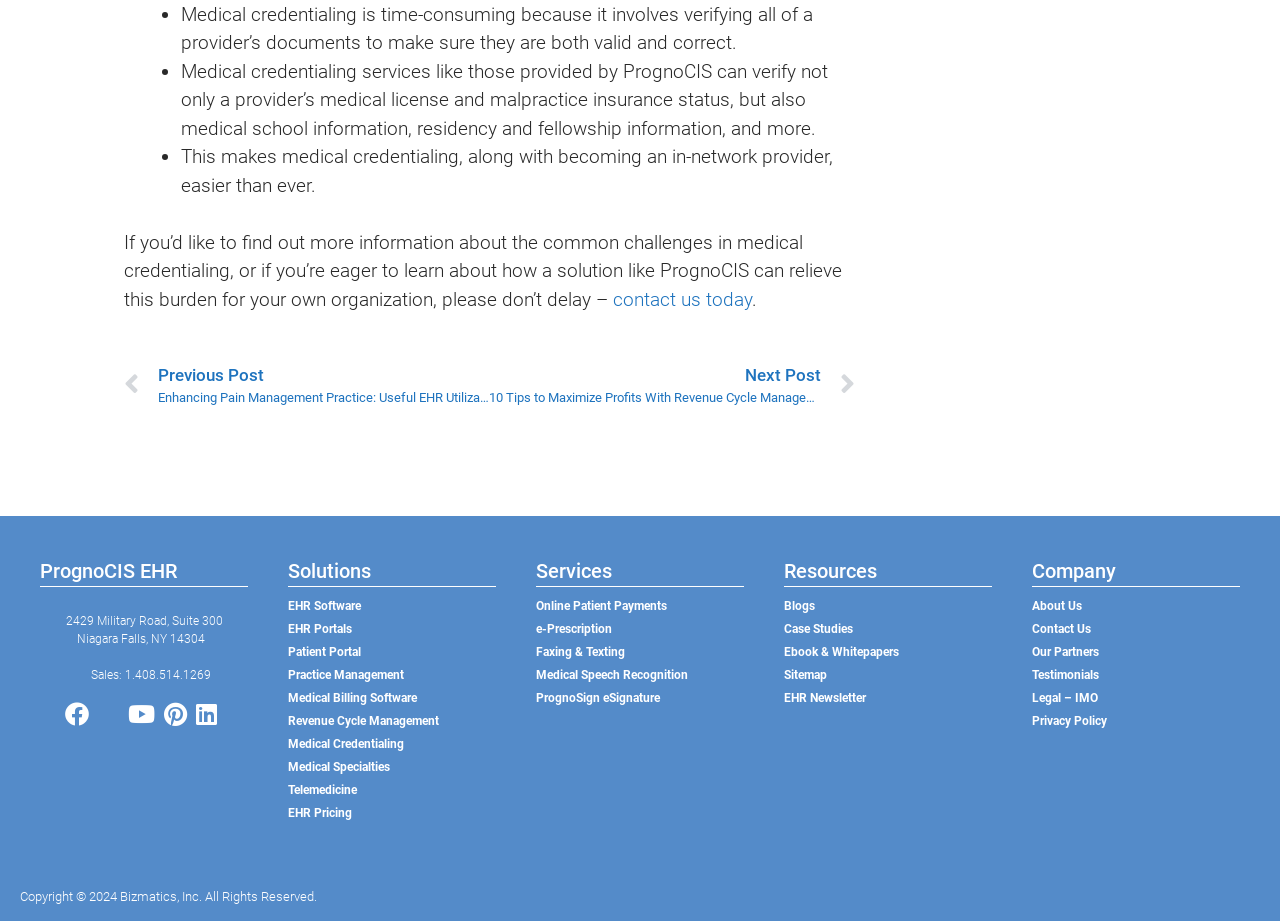Give a one-word or short-phrase answer to the following question: 
What is the copyright year?

2024